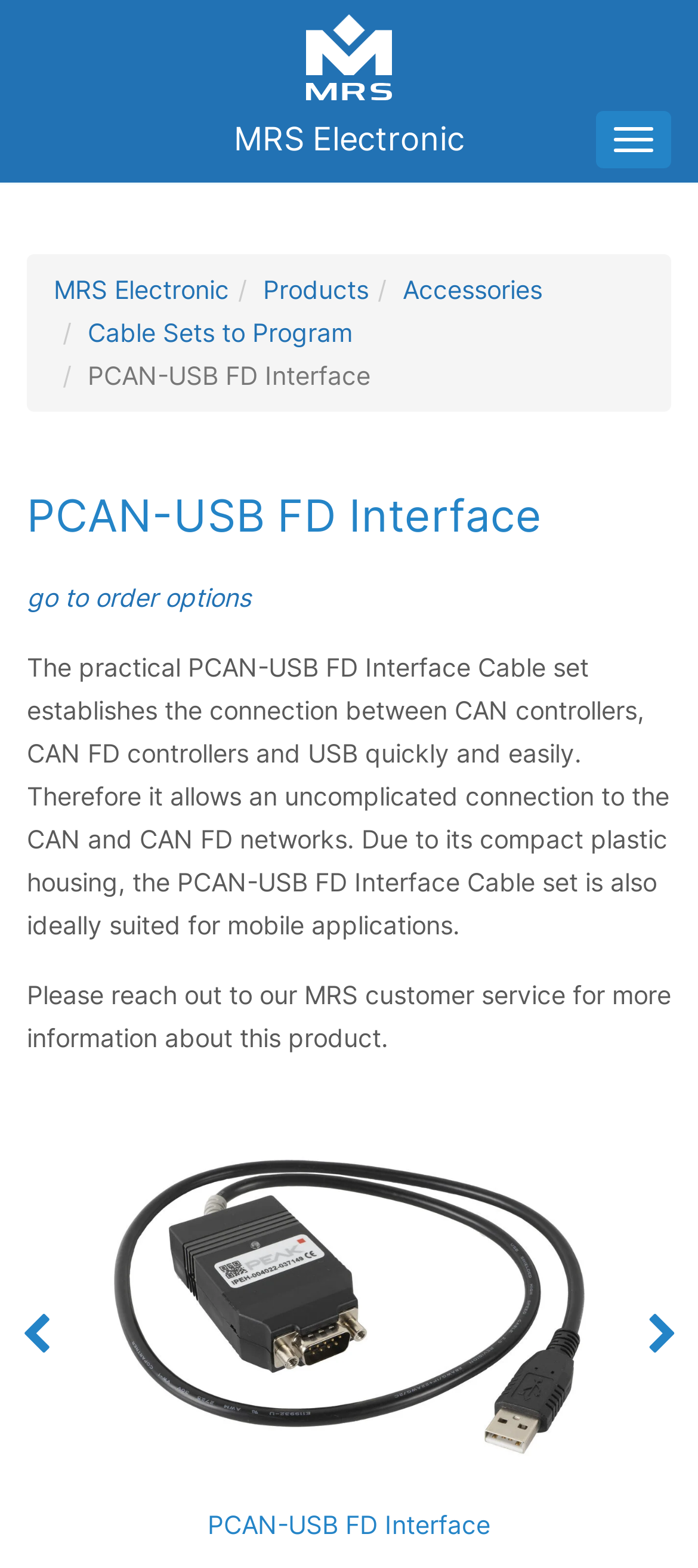Can you provide the bounding box coordinates for the element that should be clicked to implement the instruction: "Read the article about Call Me By Your Name"?

None